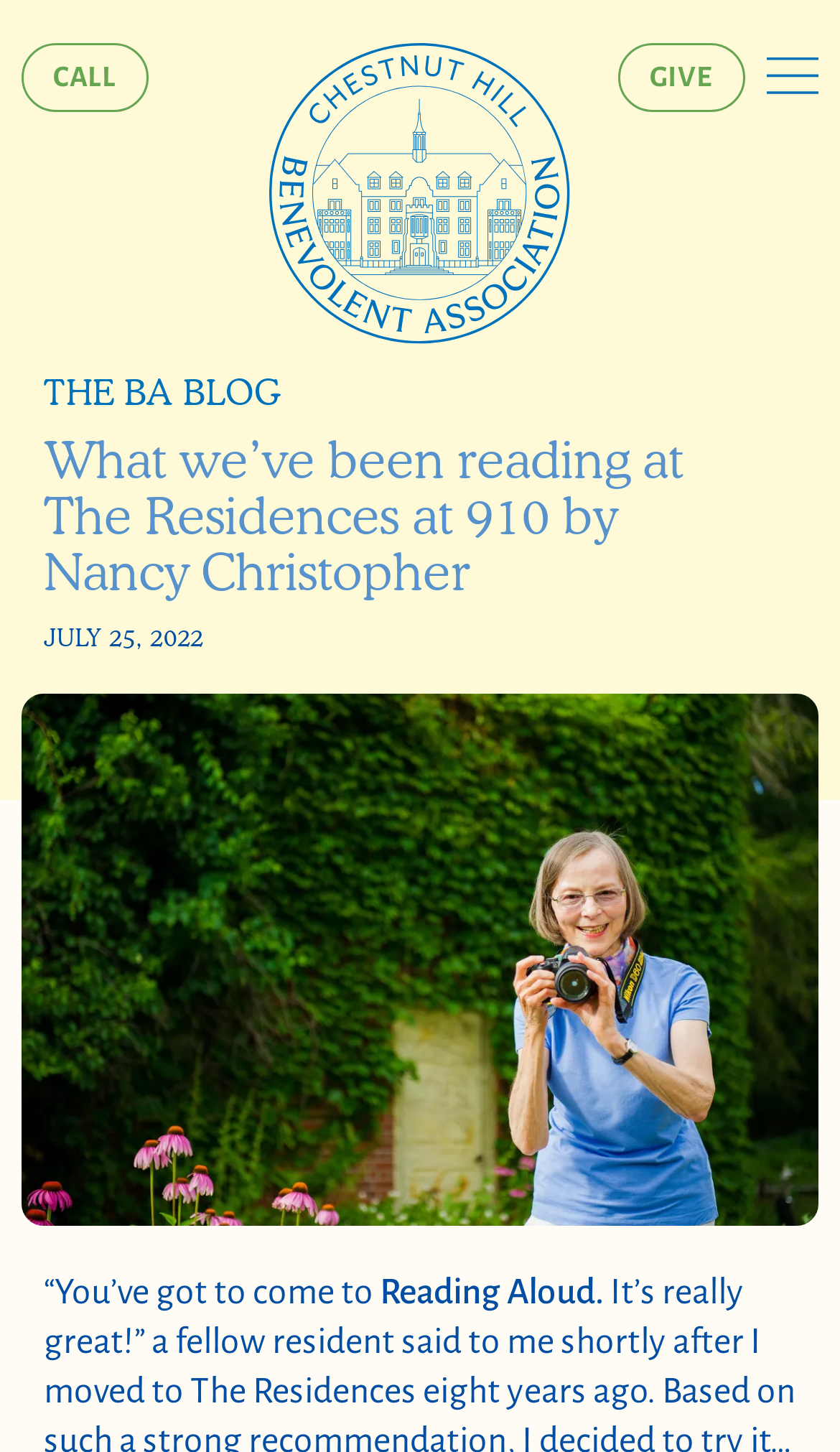Using the provided description: "The BA Blog", find the bounding box coordinates of the corresponding UI element. The output should be four float numbers between 0 and 1, in the format [left, top, right, bottom].

[0.052, 0.256, 0.948, 0.283]